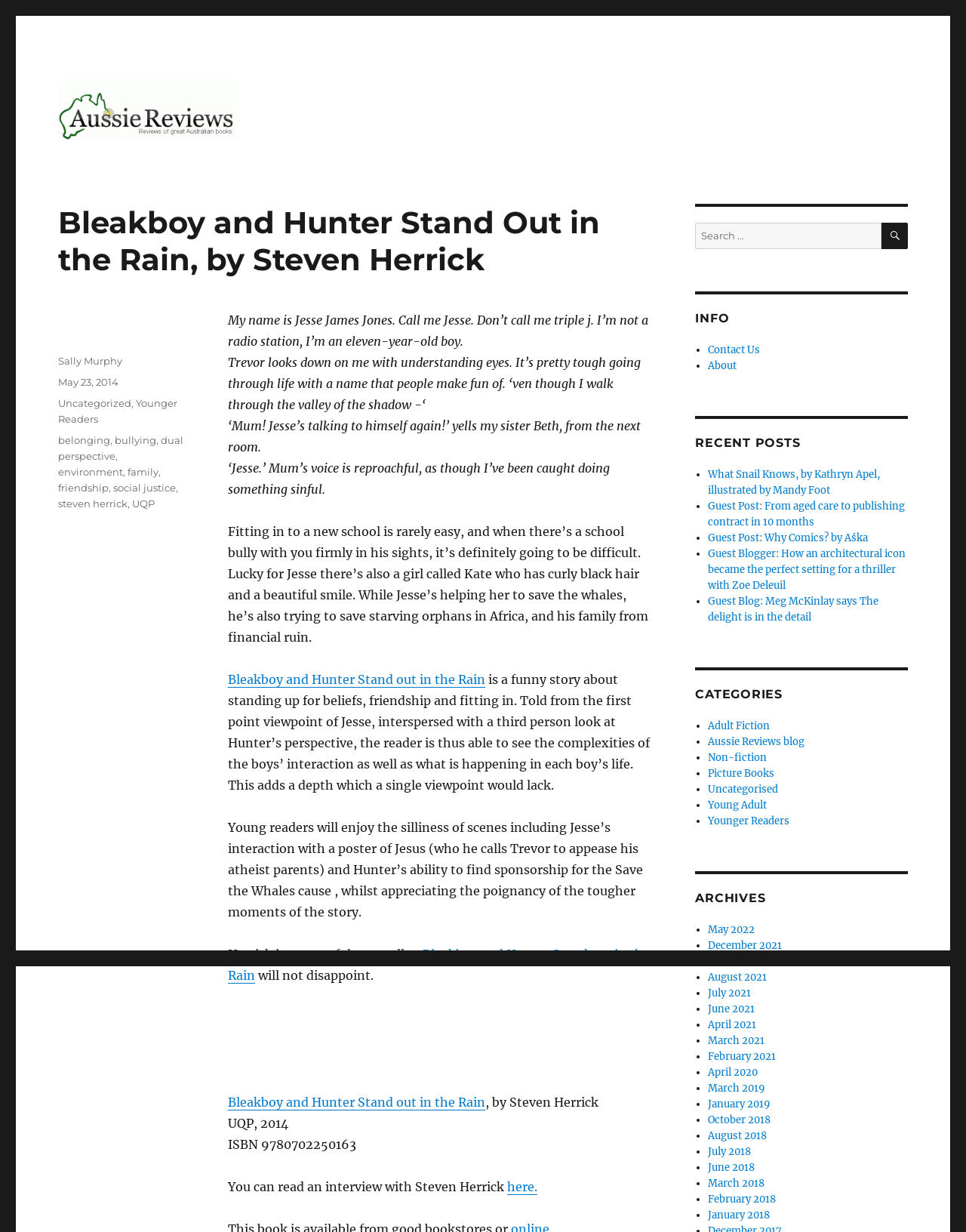Please find the bounding box coordinates for the clickable element needed to perform this instruction: "learn about custom real estate signs".

None